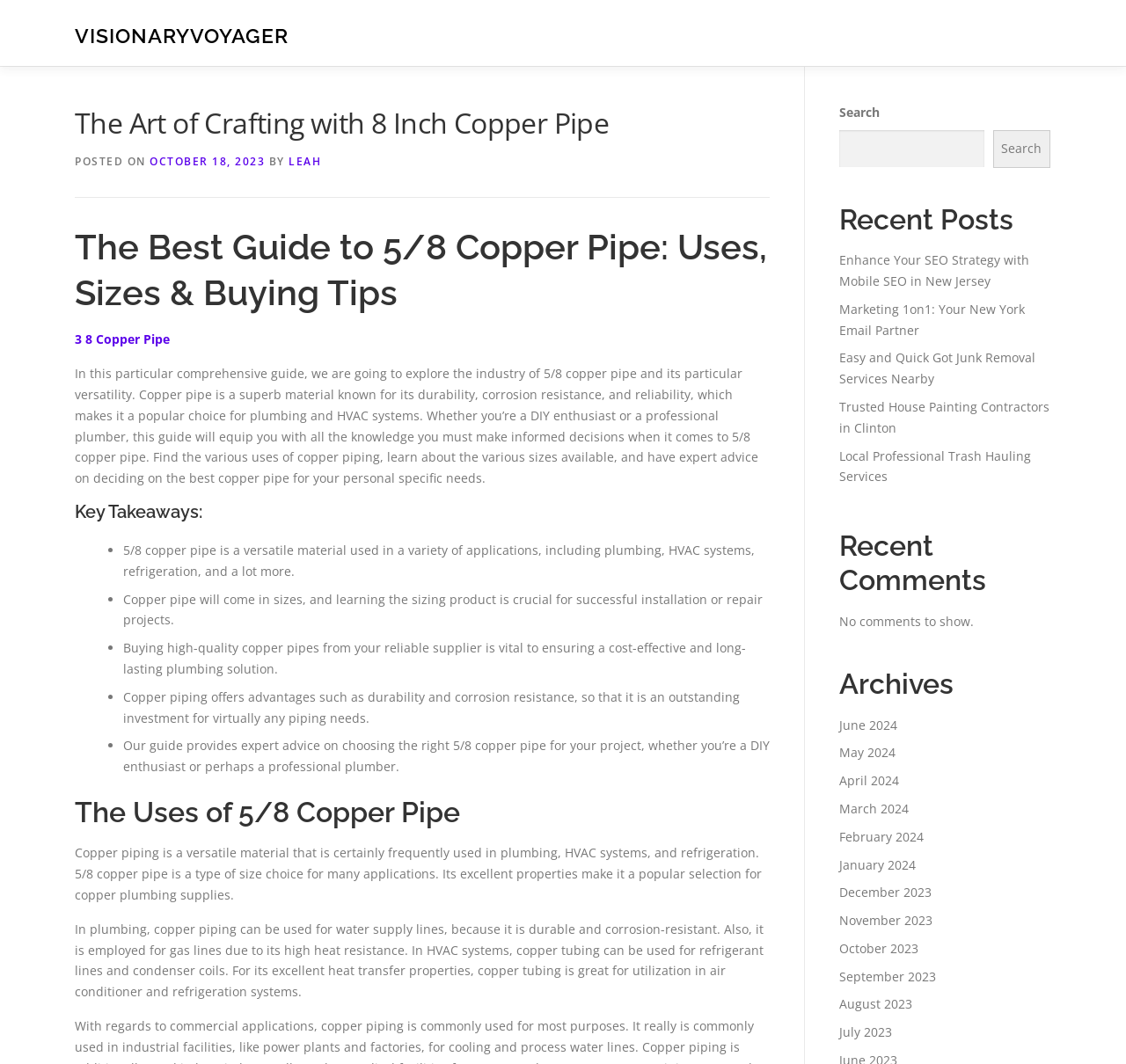Extract the main headline from the webpage and generate its text.

The Art of Crafting with 8 Inch Copper Pipe